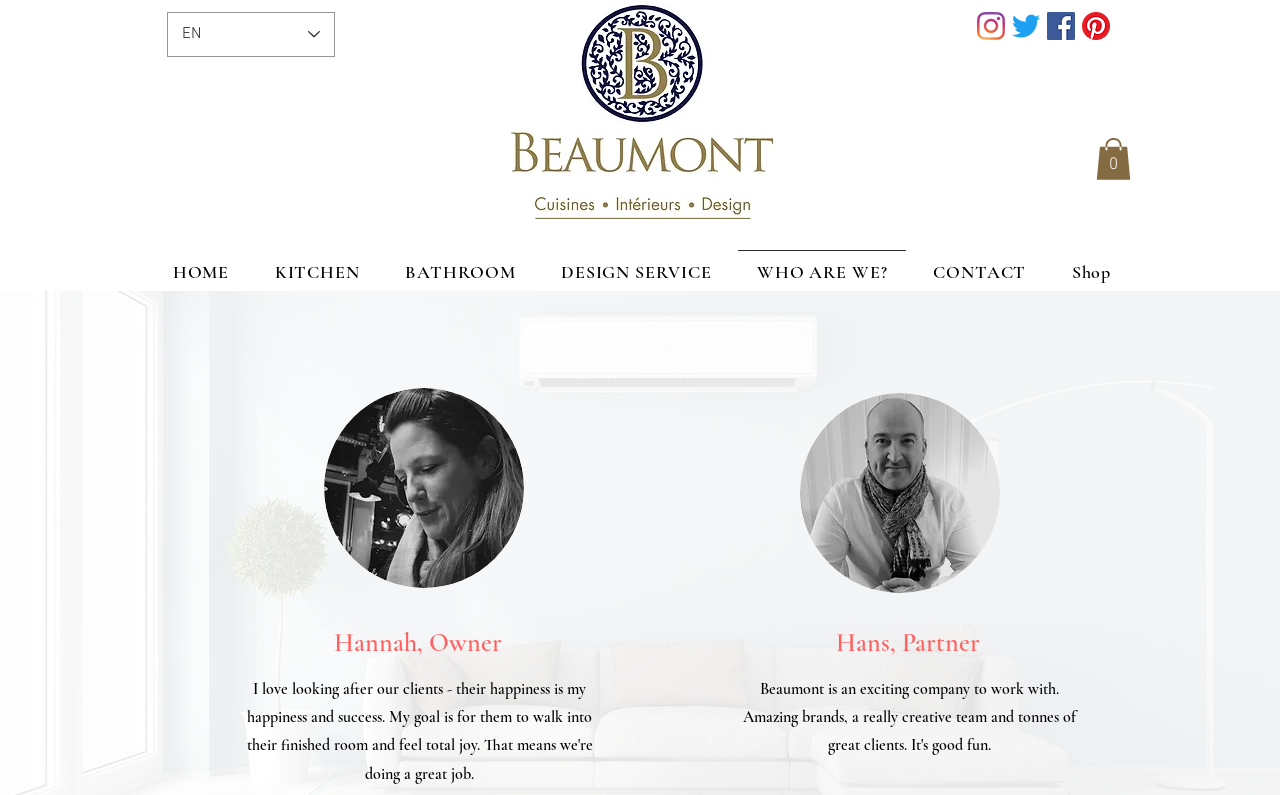Determine the bounding box coordinates of the clickable region to execute the instruction: "Learn about design service". The coordinates should be four float numbers between 0 and 1, denoted as [left, top, right, bottom].

[0.424, 0.314, 0.57, 0.37]